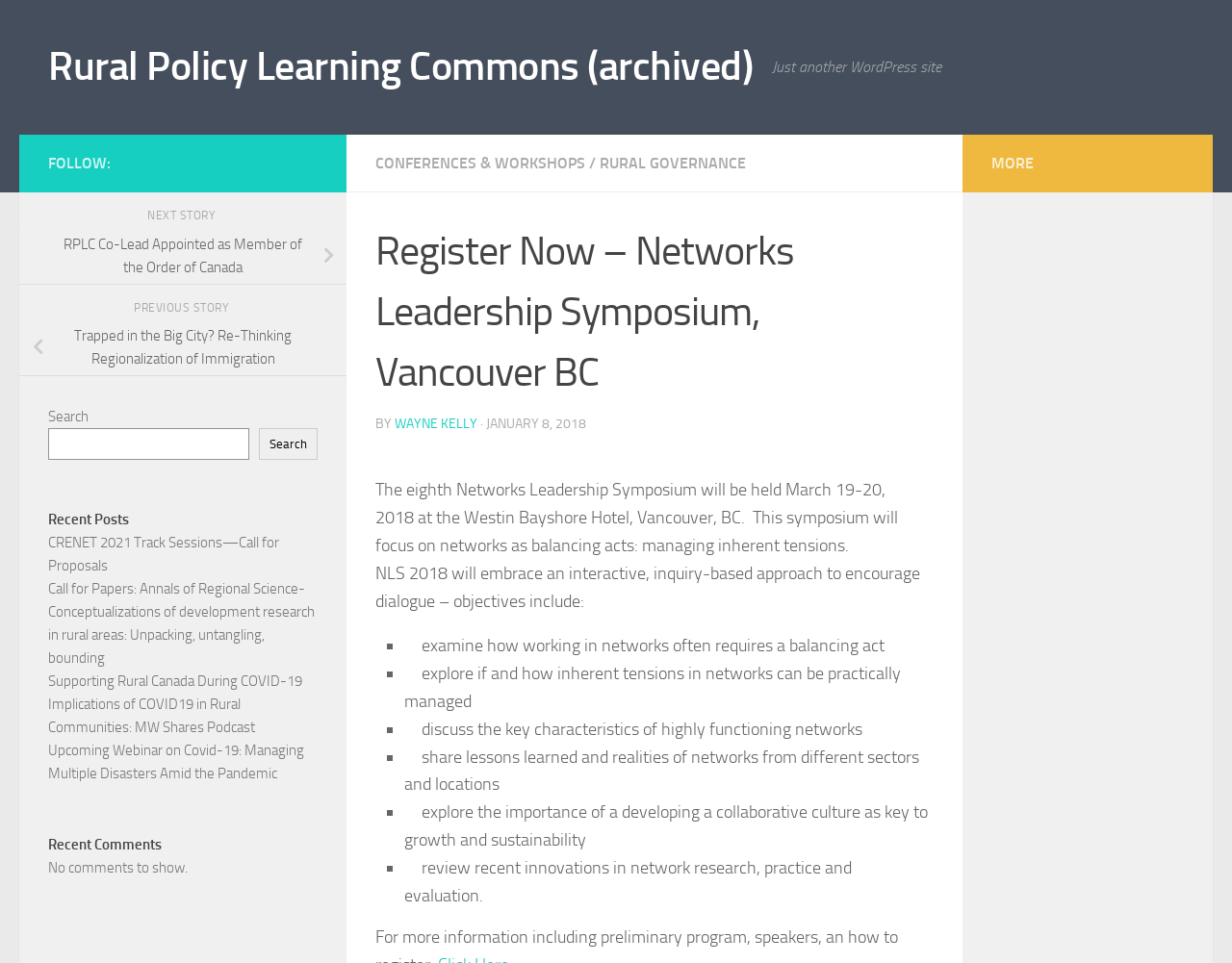Locate the bounding box for the described UI element: "Conferences & Workshops". Ensure the coordinates are four float numbers between 0 and 1, formatted as [left, top, right, bottom].

[0.305, 0.16, 0.475, 0.179]